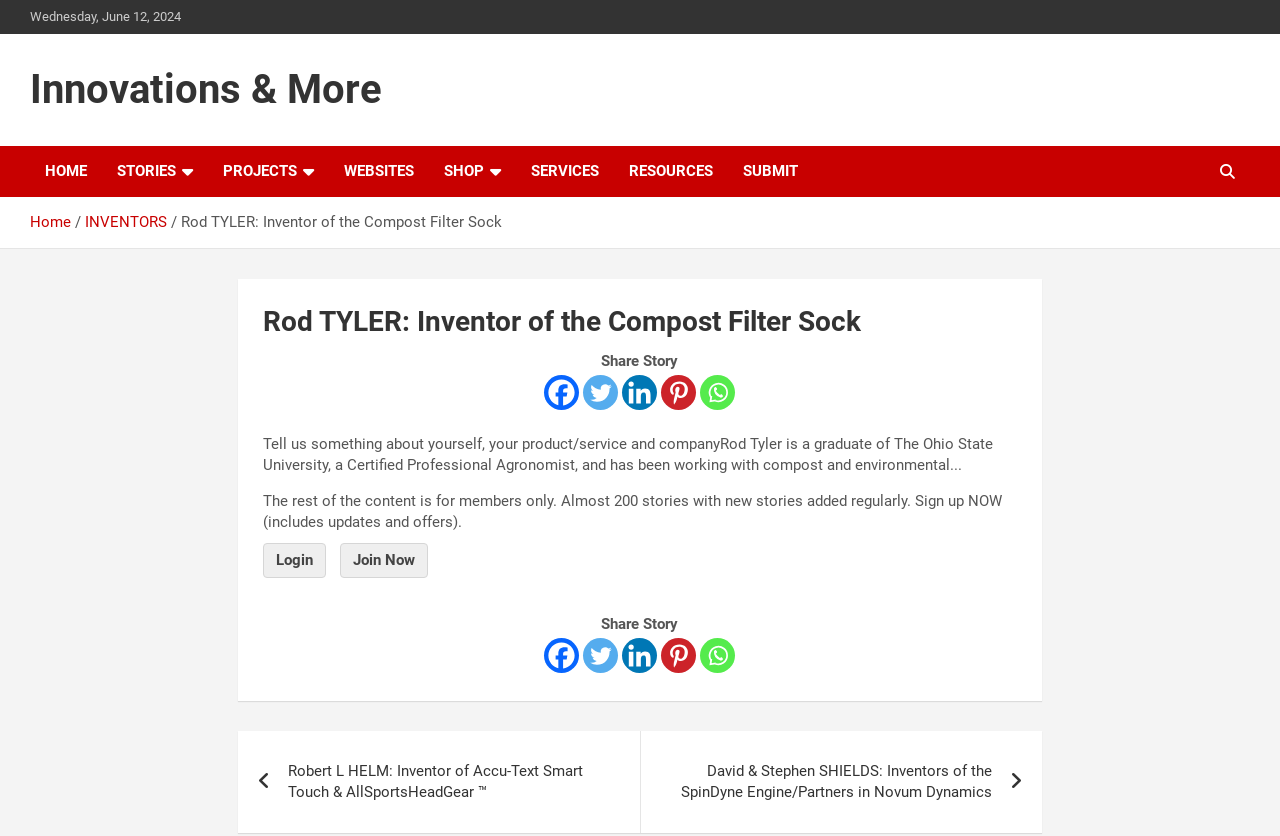Identify the bounding box coordinates necessary to click and complete the given instruction: "Click on STORIES".

[0.08, 0.175, 0.162, 0.236]